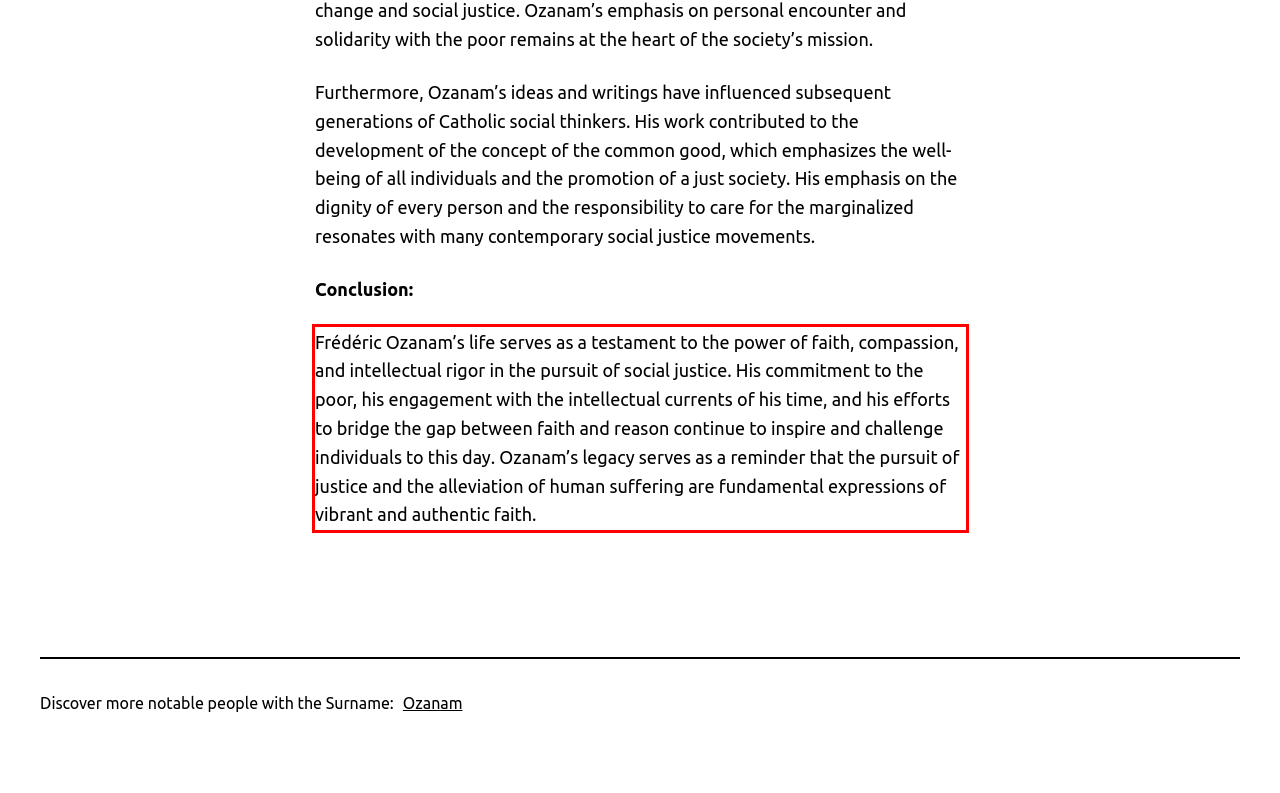By examining the provided screenshot of a webpage, recognize the text within the red bounding box and generate its text content.

Frédéric Ozanam’s life serves as a testament to the power of faith, compassion, and intellectual rigor in the pursuit of social justice. His commitment to the poor, his engagement with the intellectual currents of his time, and his efforts to bridge the gap between faith and reason continue to inspire and challenge individuals to this day. Ozanam’s legacy serves as a reminder that the pursuit of justice and the alleviation of human suffering are fundamental expressions of vibrant and authentic faith.